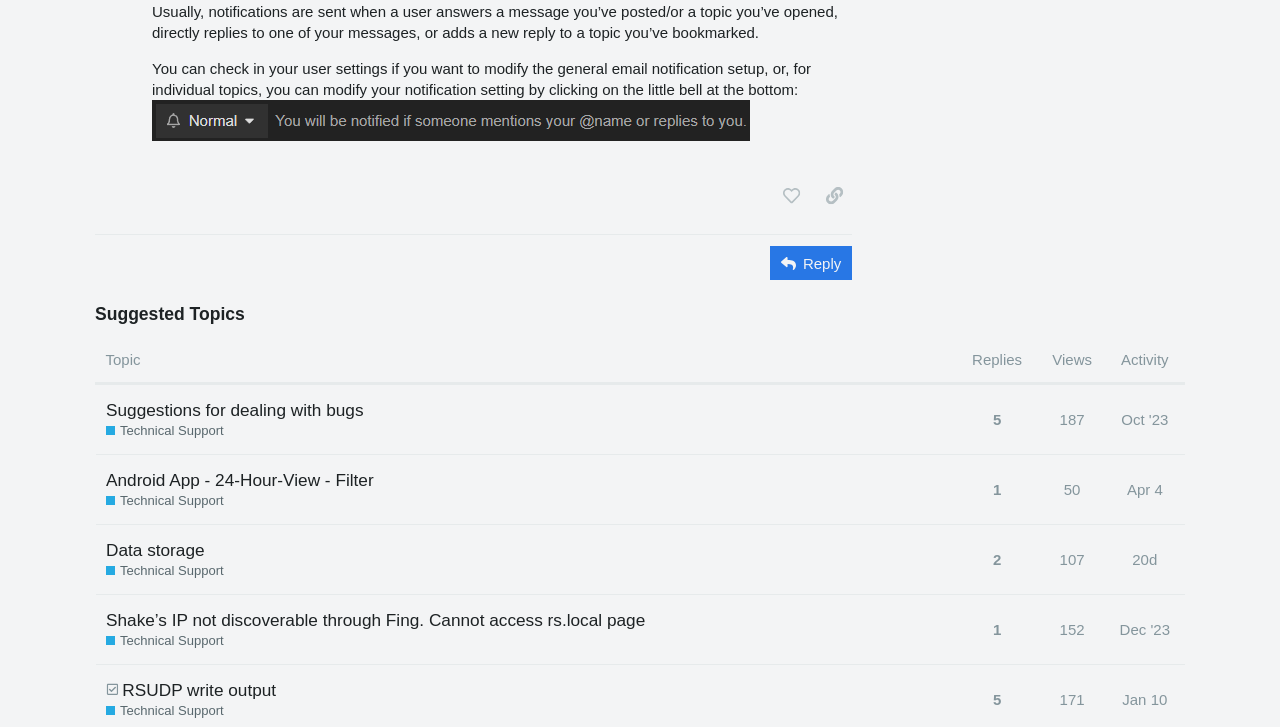Please find the bounding box for the following UI element description. Provide the coordinates in (top-left x, top-left y, bottom-right x, bottom-right y) format, with values between 0 and 1: 2

[0.772, 0.739, 0.786, 0.8]